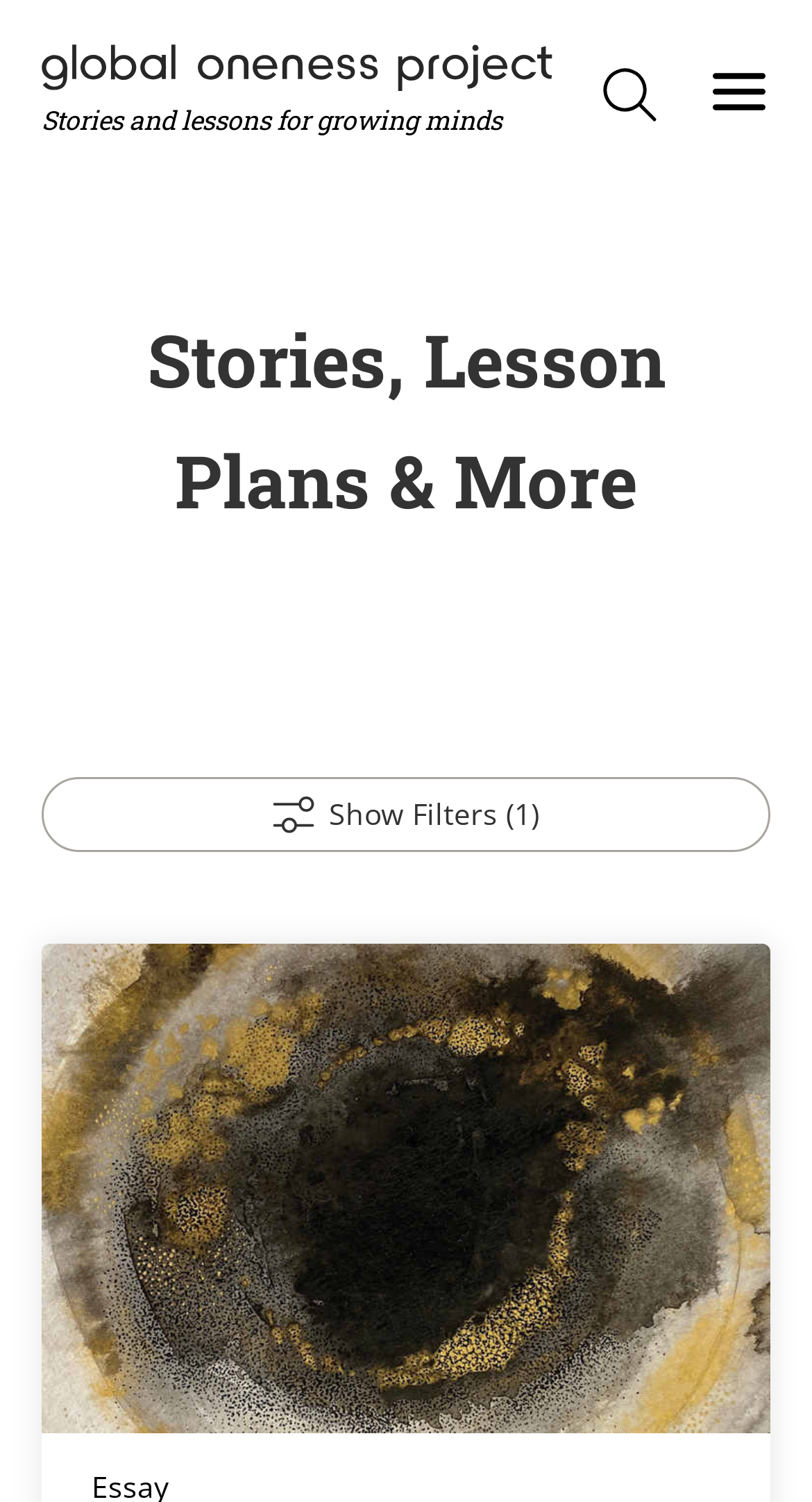How many links are on the top row?
Refer to the image and answer the question using a single word or phrase.

3